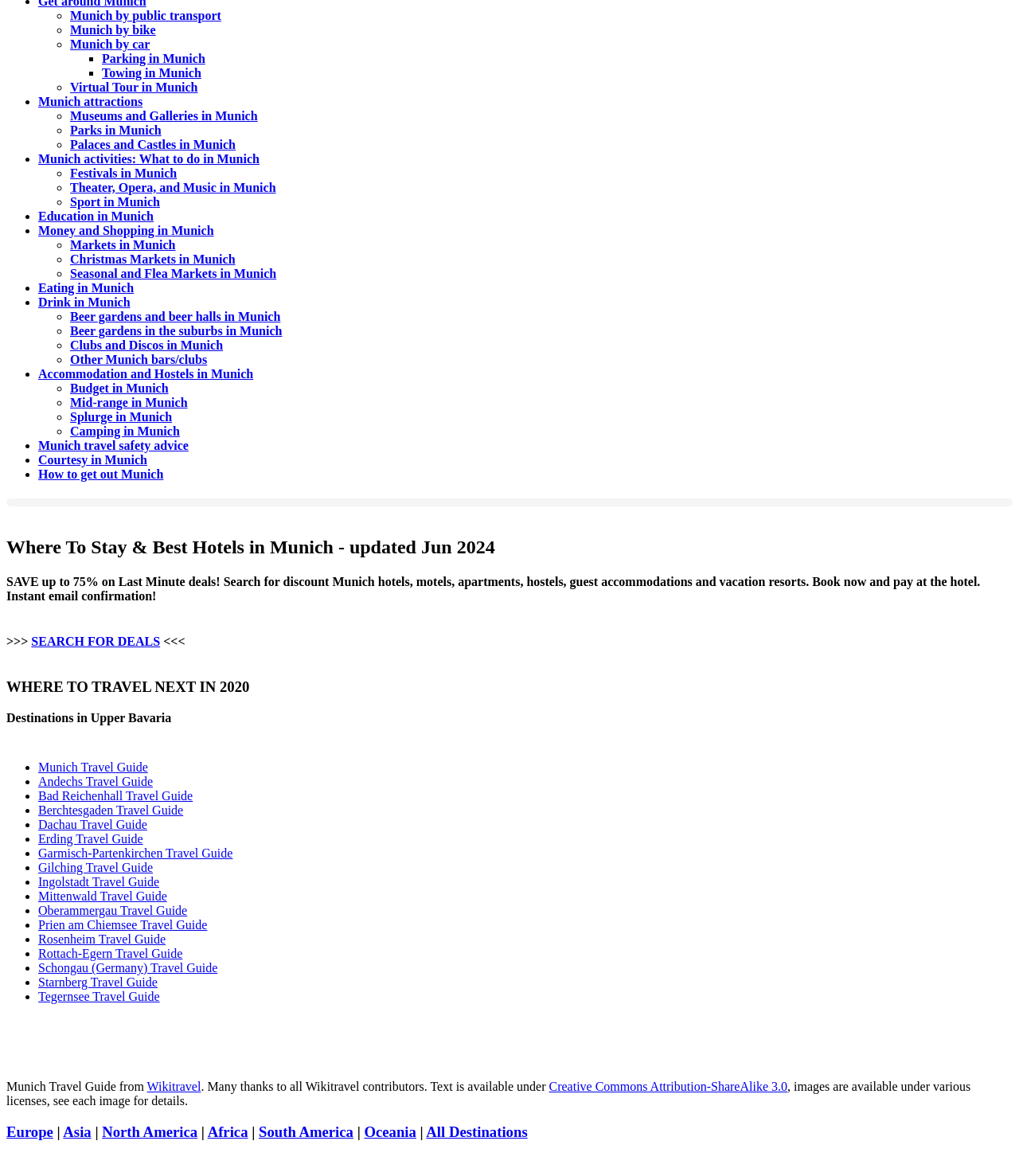Answer the question below using just one word or a short phrase: 
What is the second type of marker used in the list?

■